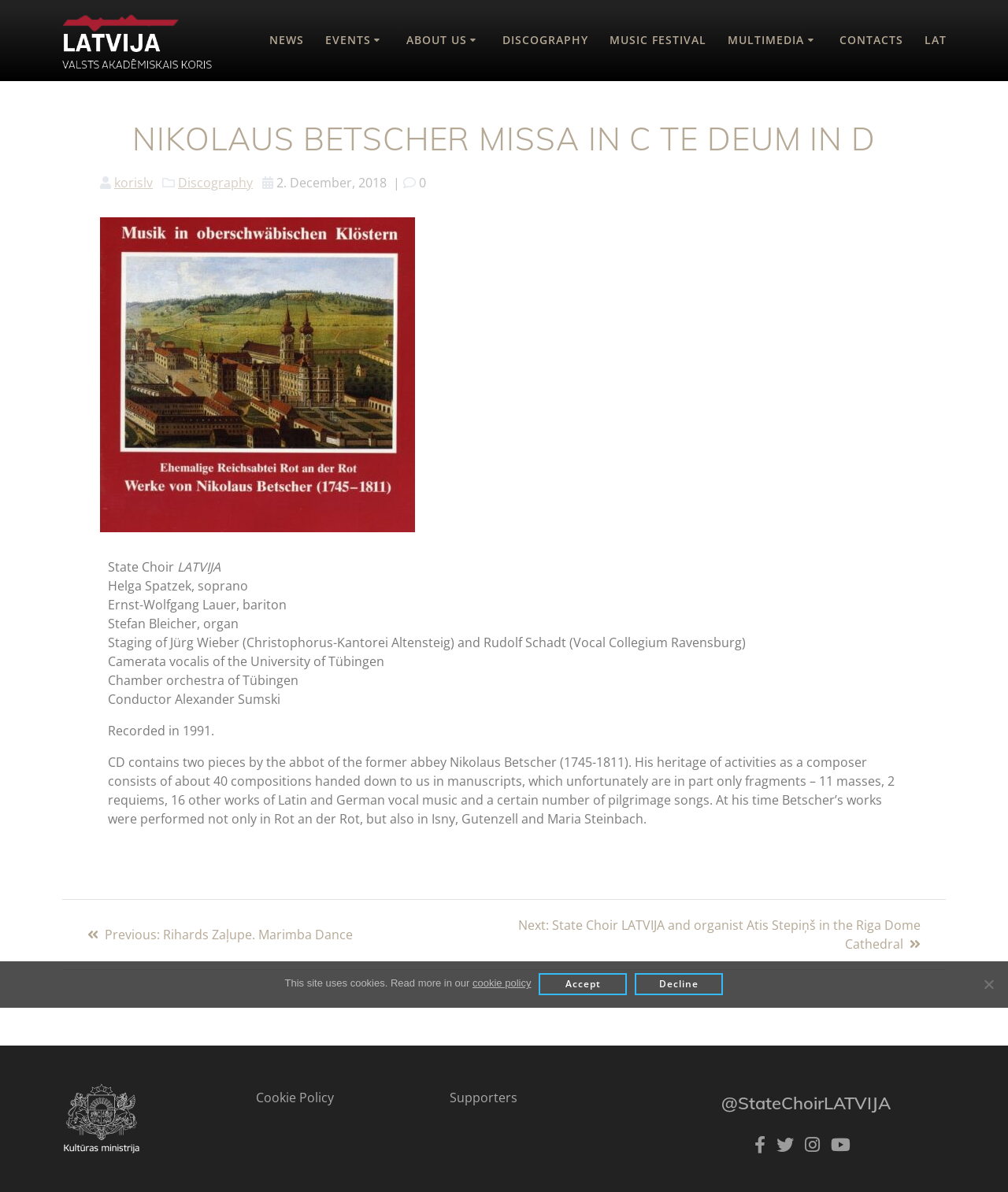Extract the main headline from the webpage and generate its text.

NIKOLAUS BETSCHER MISSA IN C TE DEUM IN D